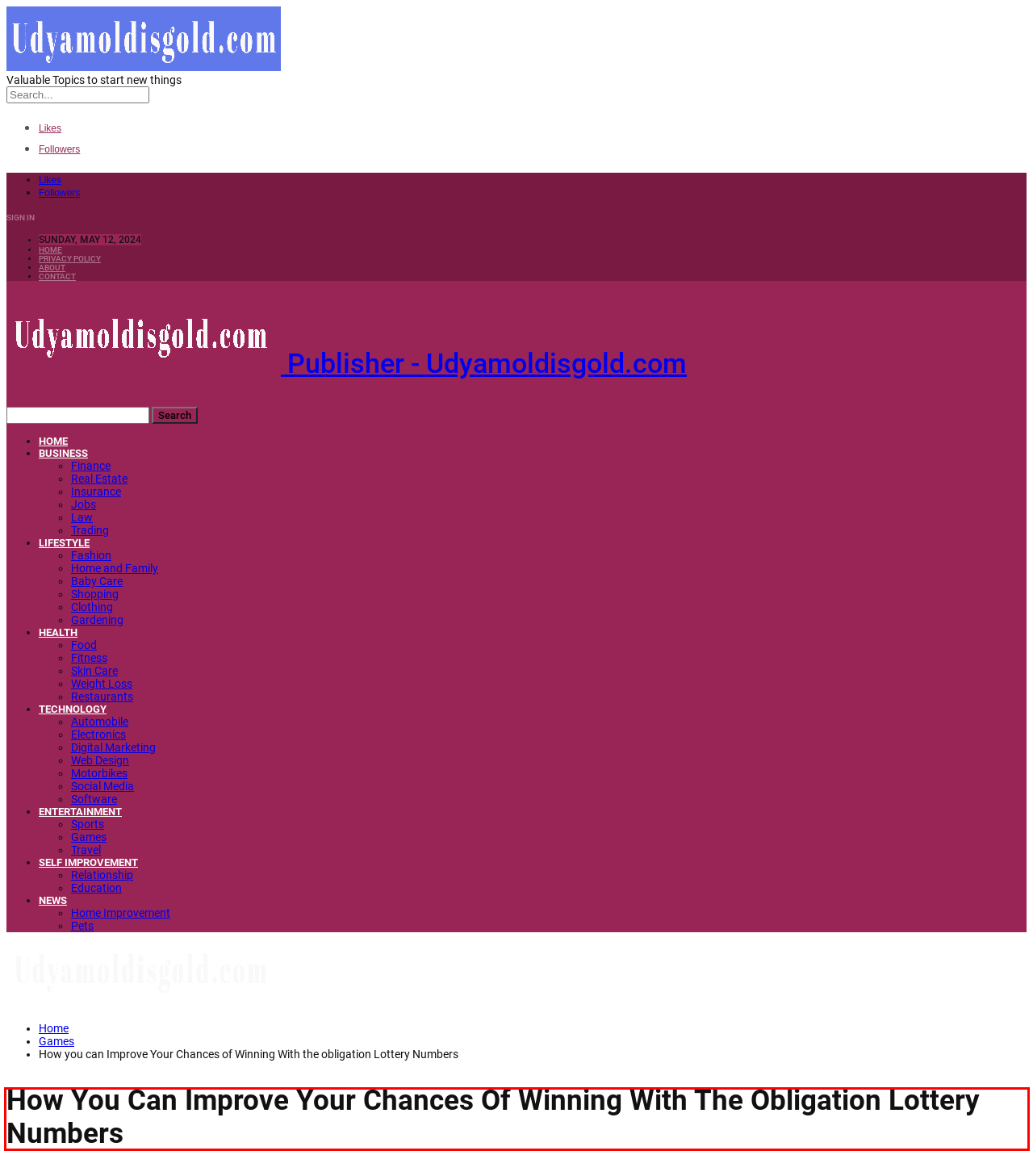You have a screenshot with a red rectangle around a UI element. Recognize and extract the text within this red bounding box using OCR.

Did you know that you may improve your odds of winning currency the lottery just by learning a few tips and tricks that most men and women never even think about? It’s true, and when you feel showing how the stock market, oil price ranges, and 401k programs take more of your money every day, you really should take a few dollars per week and invest in the lottery. Precisely what, invest in the lottery, are you severe? The Best Guide to find Toto SGP.